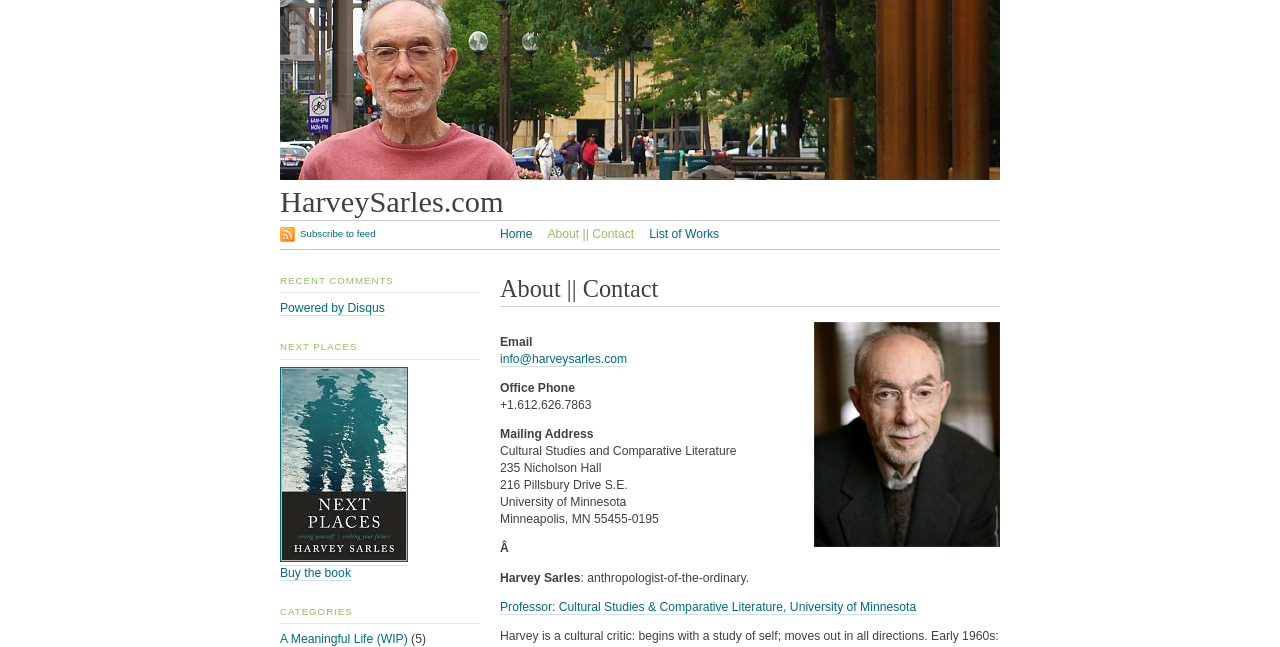Predict the bounding box of the UI element that fits this description: "Find out more".

None